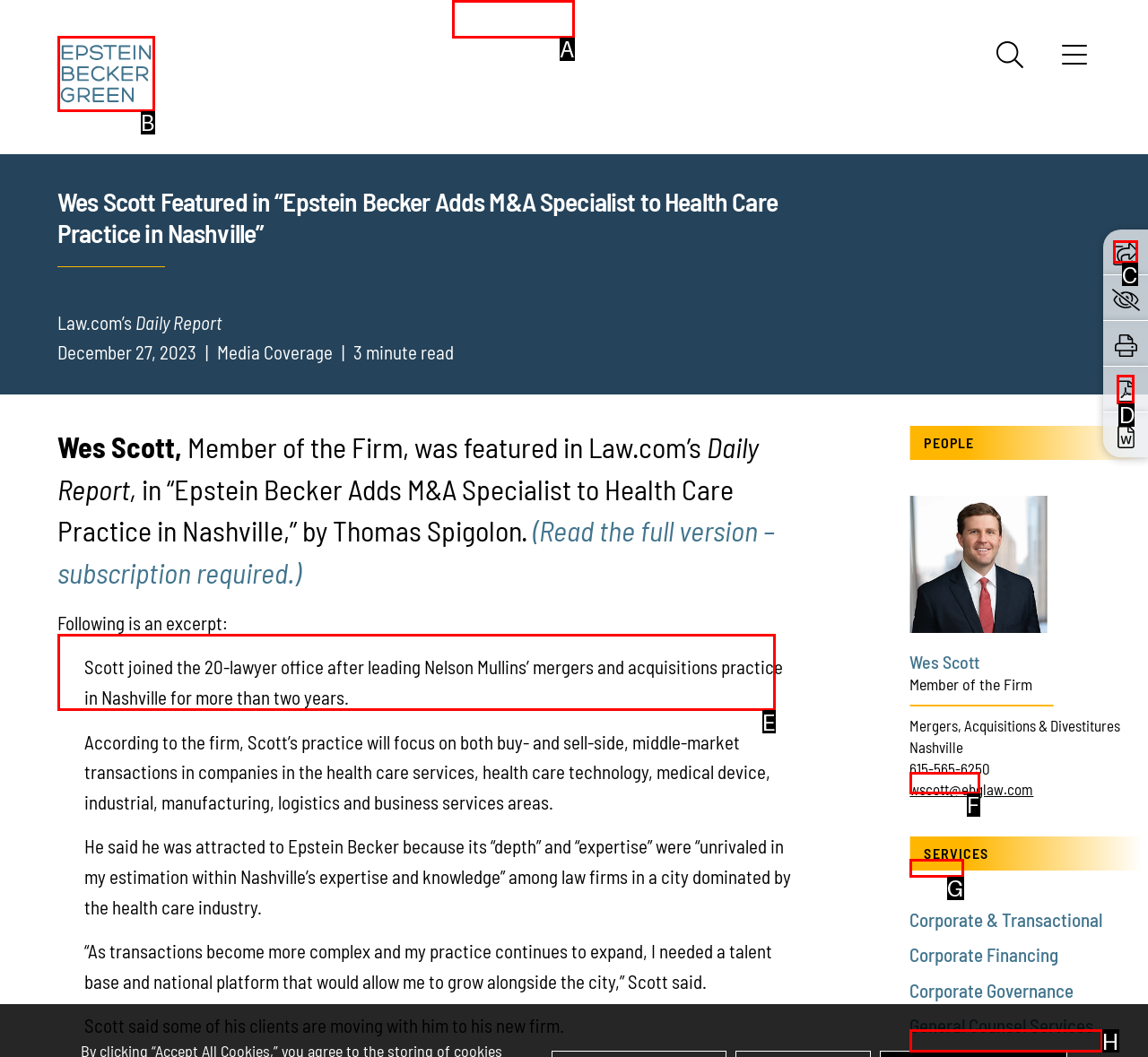Identify which lettered option completes the task: Go to About Us page. Provide the letter of the correct choice.

None